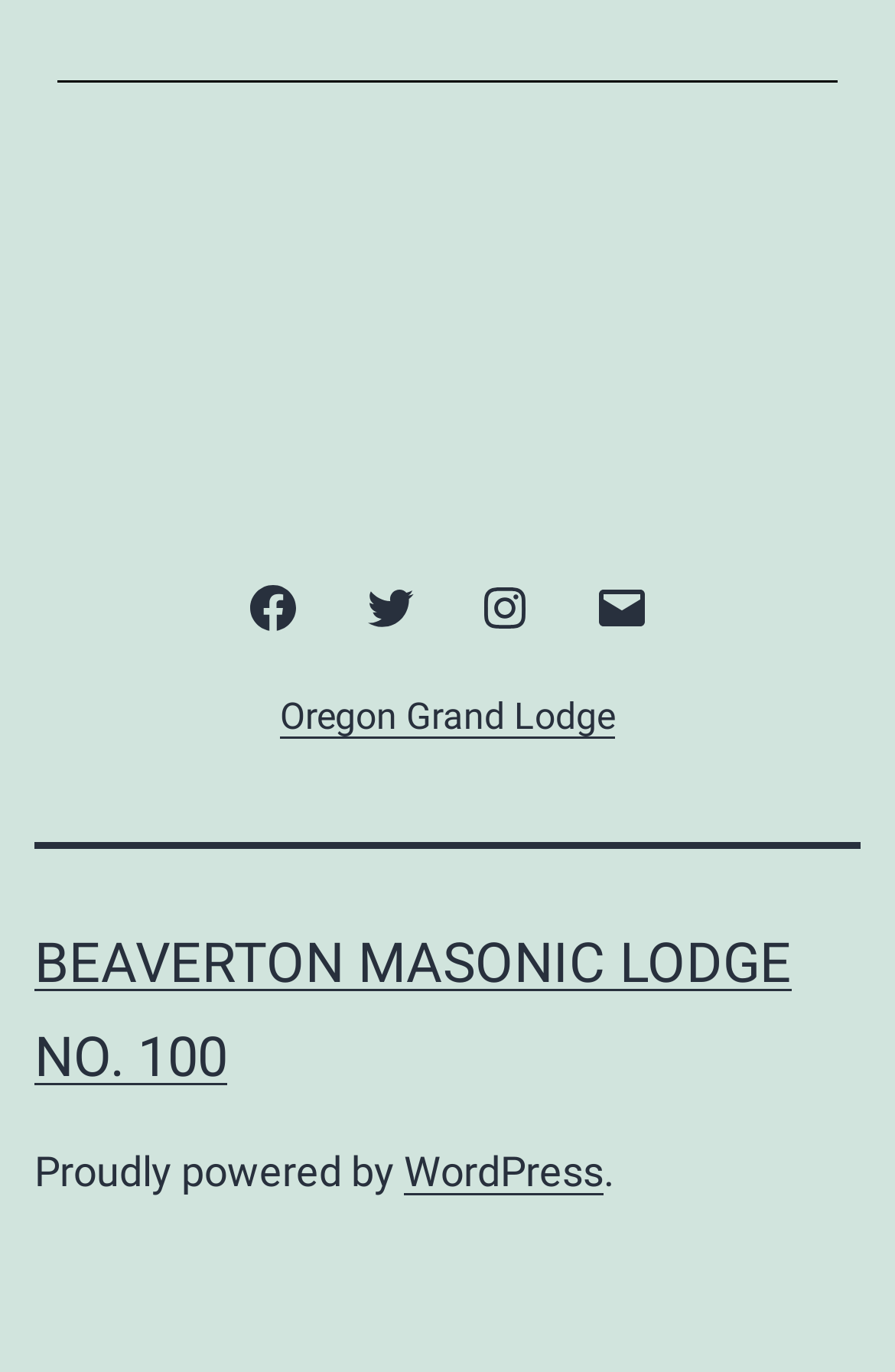Determine the bounding box coordinates for the UI element matching this description: "Beaverton Masonic Lodge no. 100".

[0.038, 0.678, 0.885, 0.793]